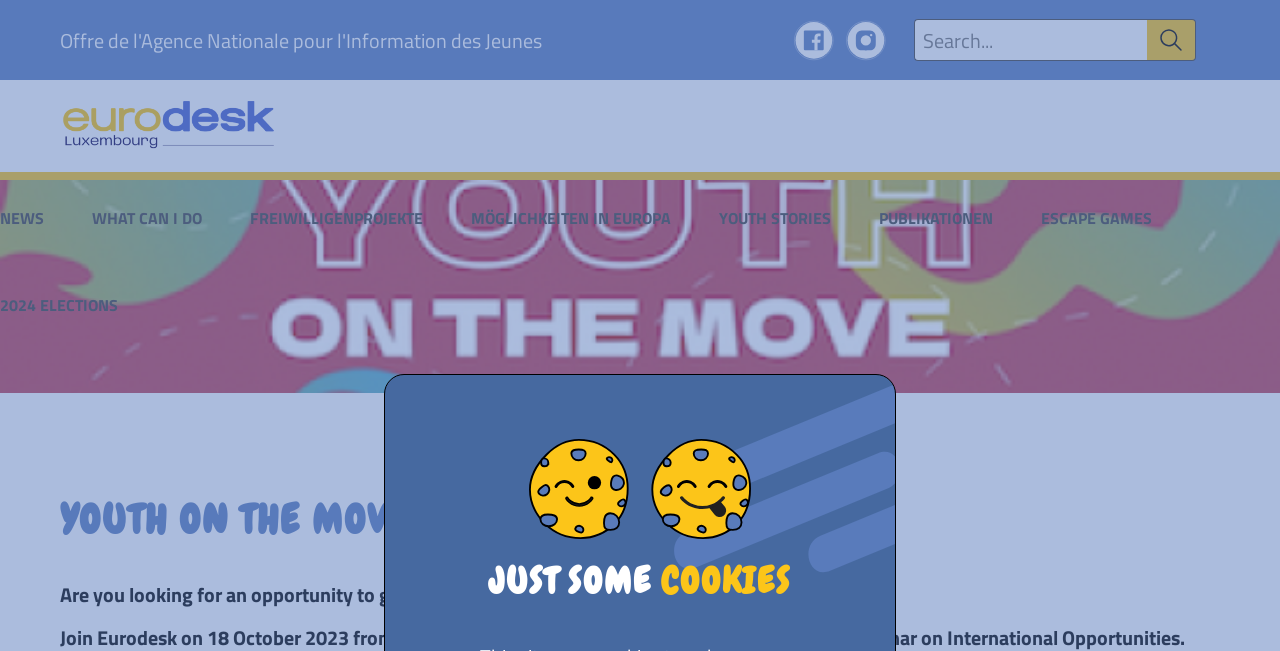Please identify the bounding box coordinates of the region to click in order to complete the given instruction: "Check 2024 ELECTIONS". The coordinates should be four float numbers between 0 and 1, i.e., [left, top, right, bottom].

[0.0, 0.45, 0.092, 0.487]